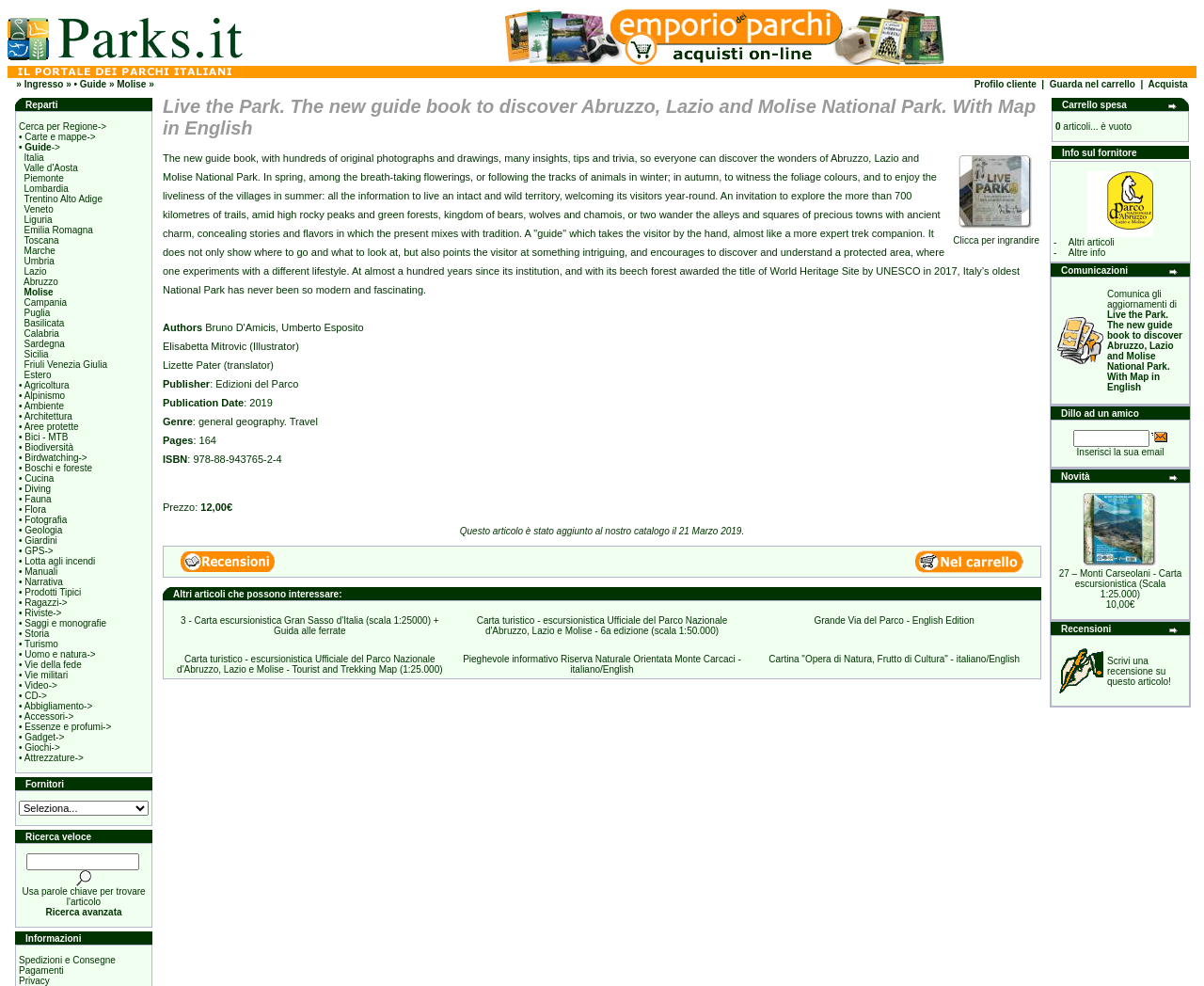How many regions are listed in the 'Cerca per Regione' section?
Refer to the image and give a detailed answer to the question.

I counted the number of links to different regions in the 'Cerca per Regione' section and found that there are 20 regions listed, including 'Valle d'Aosta', 'Piemonte', 'Lombardia', and others.